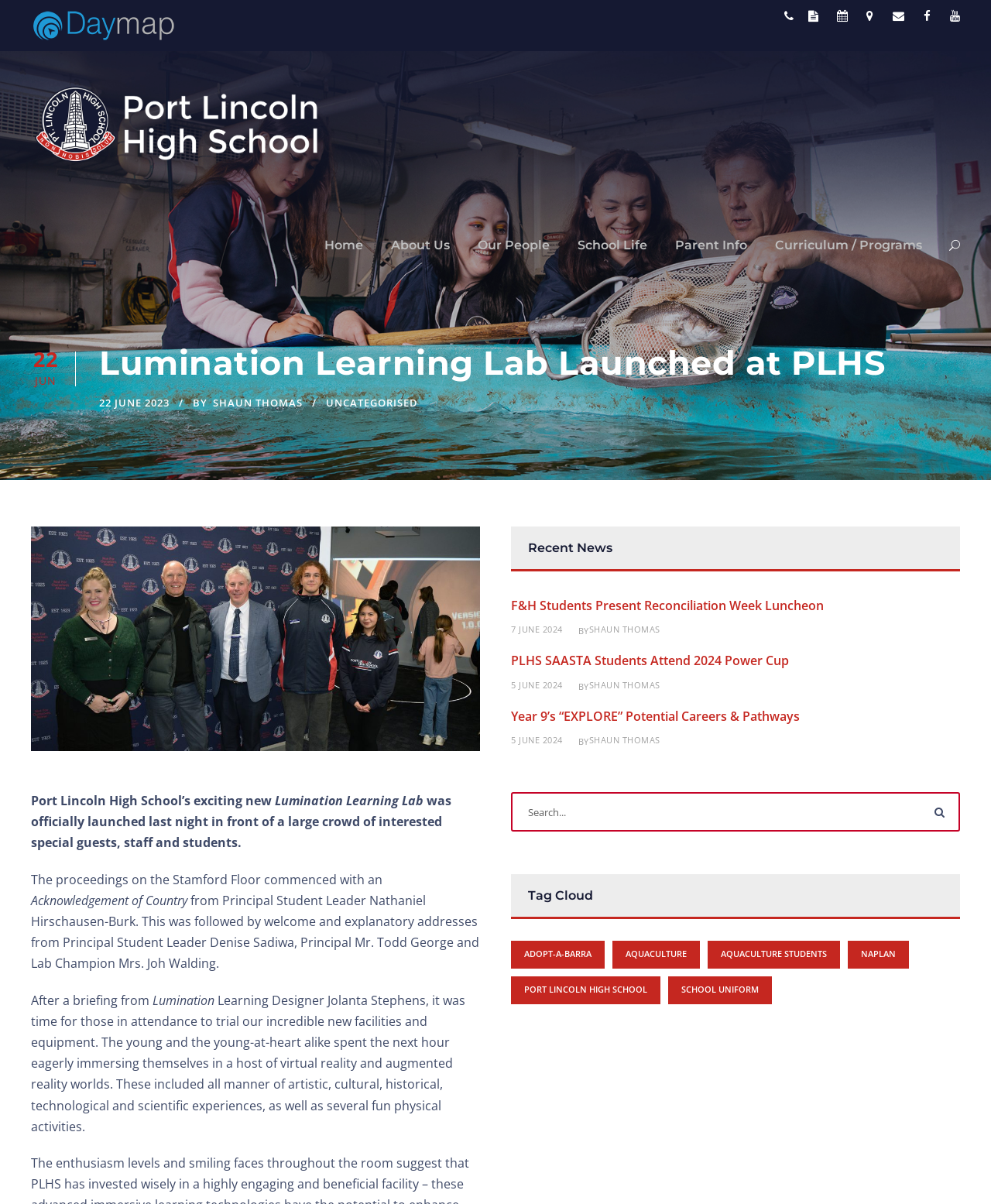Return the bounding box coordinates of the UI element that corresponds to this description: "School Life". The coordinates must be given as four float numbers in the range of 0 and 1, [left, top, right, bottom].

[0.583, 0.195, 0.653, 0.225]